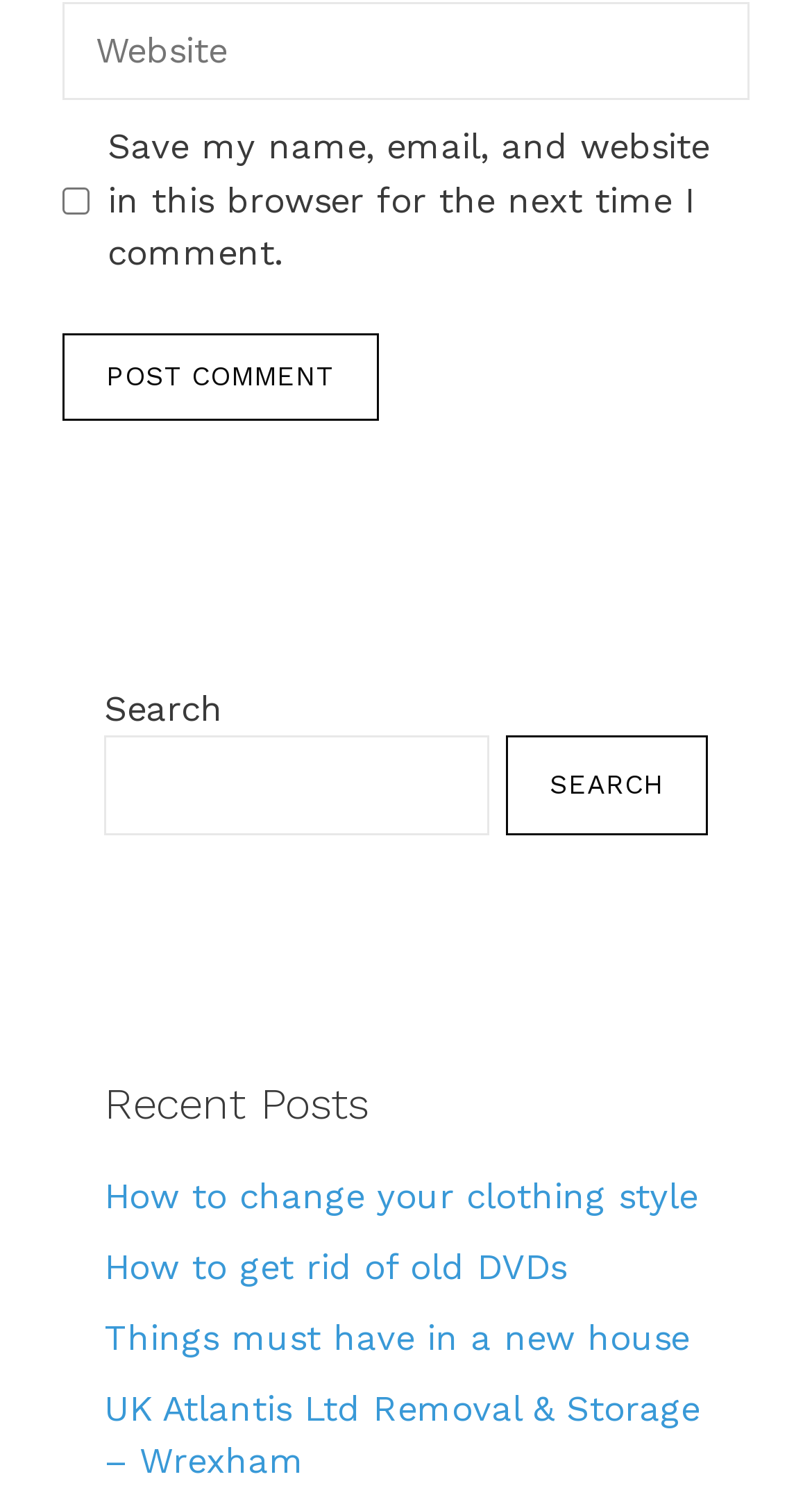Using the format (top-left x, top-left y, bottom-right x, bottom-right y), provide the bounding box coordinates for the described UI element. All values should be floating point numbers between 0 and 1: parent_node: Comment name="url" placeholder="Website"

[0.077, 0.001, 0.923, 0.067]